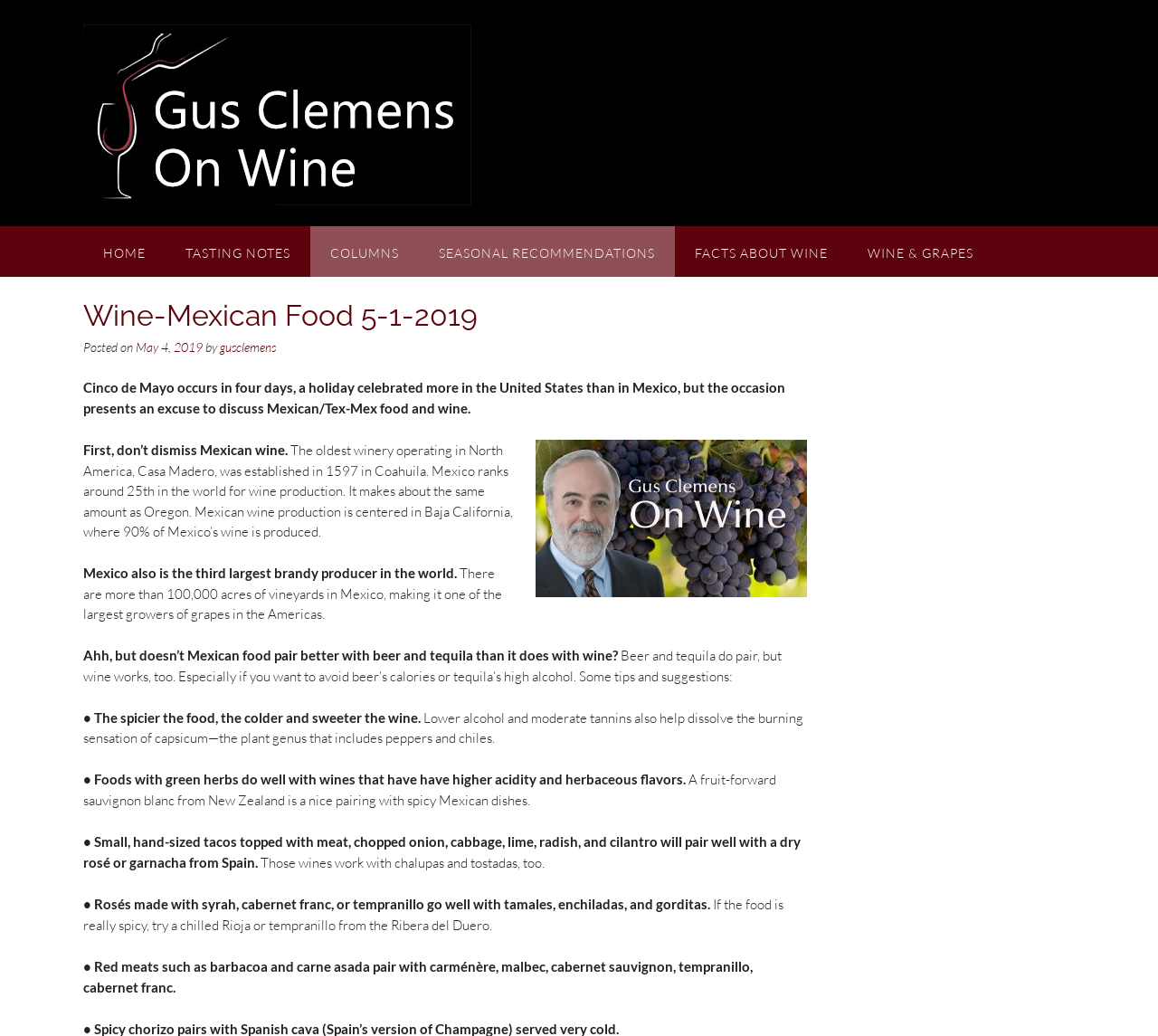Locate and extract the headline of this webpage.

Wine-Mexican Food 5-1-2019